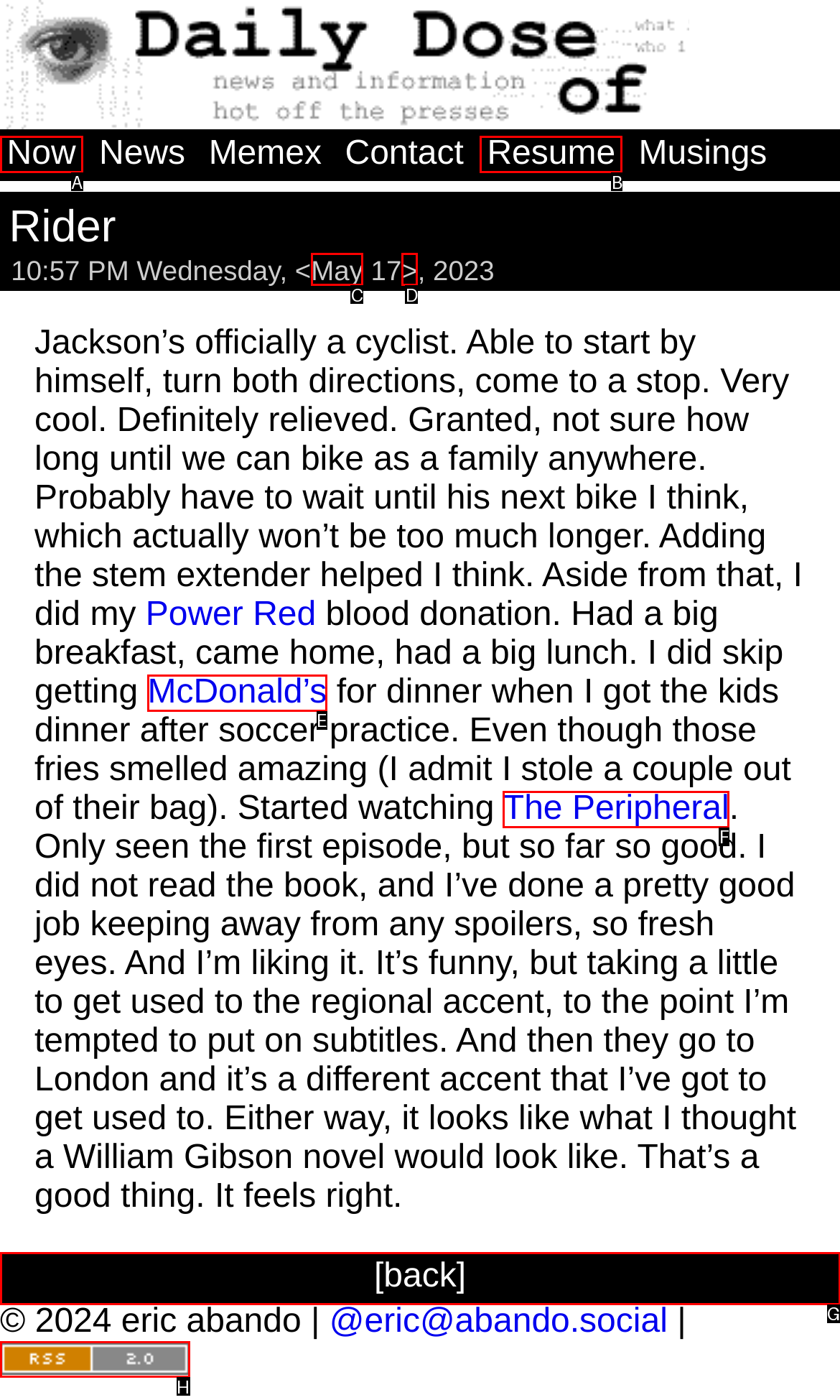Which HTML element should be clicked to perform the following task: check daily dose rss feed
Reply with the letter of the appropriate option.

H